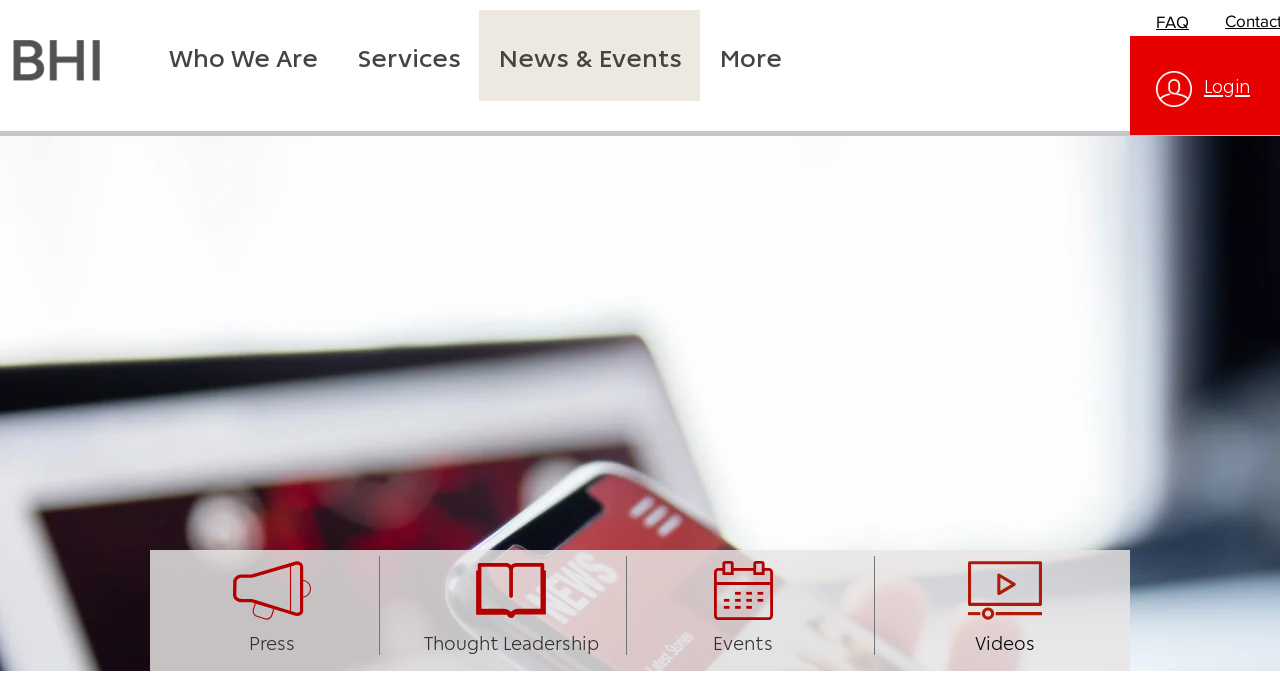What is the second link in the top right corner?
Kindly offer a detailed explanation using the data available in the image.

I looked at the top right corner of the webpage and found that the second link is an image link with the text 'user.png'.